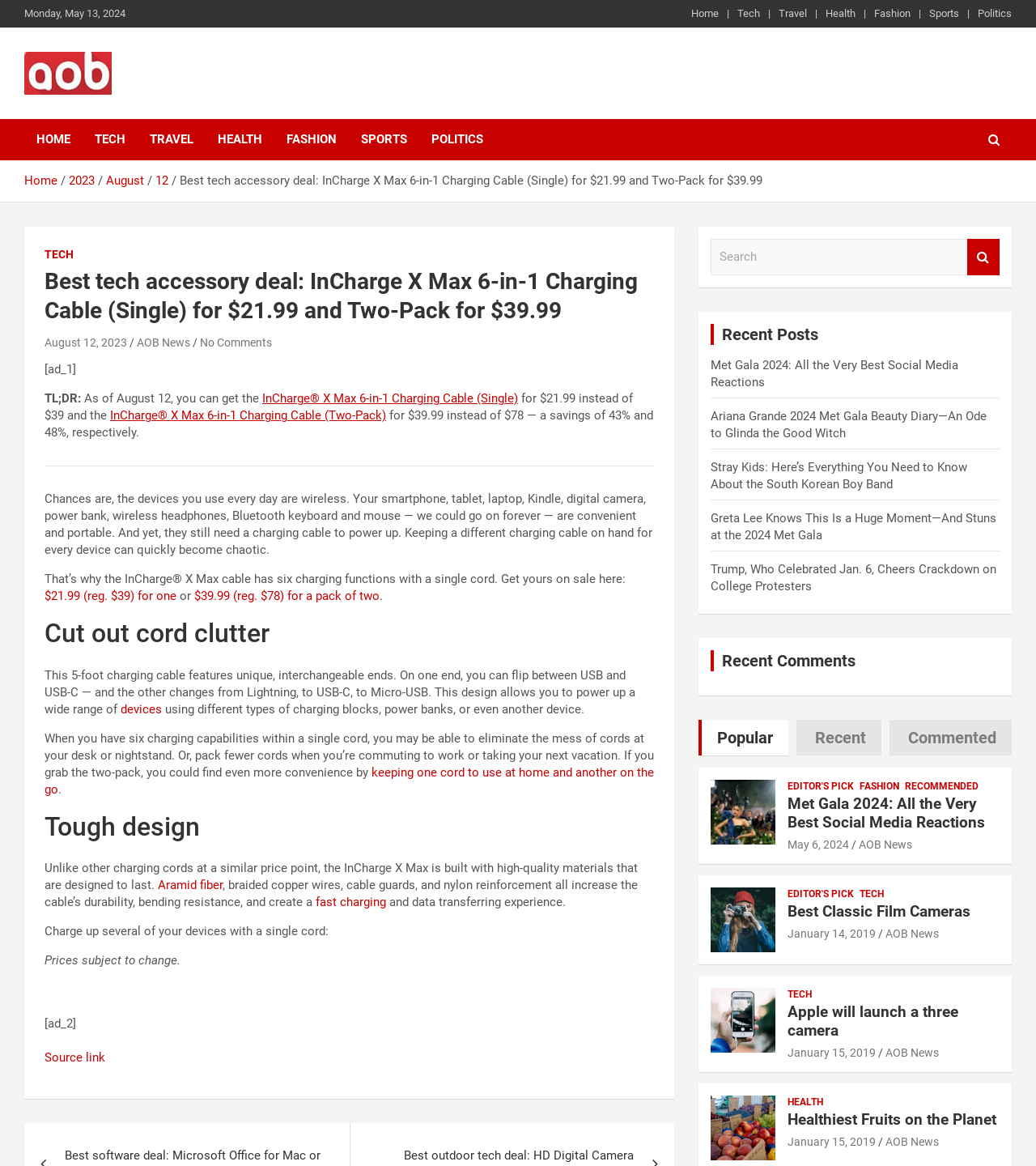What is the length of the InCharge X Max charging cable?
Based on the image, answer the question with a single word or brief phrase.

5-foot